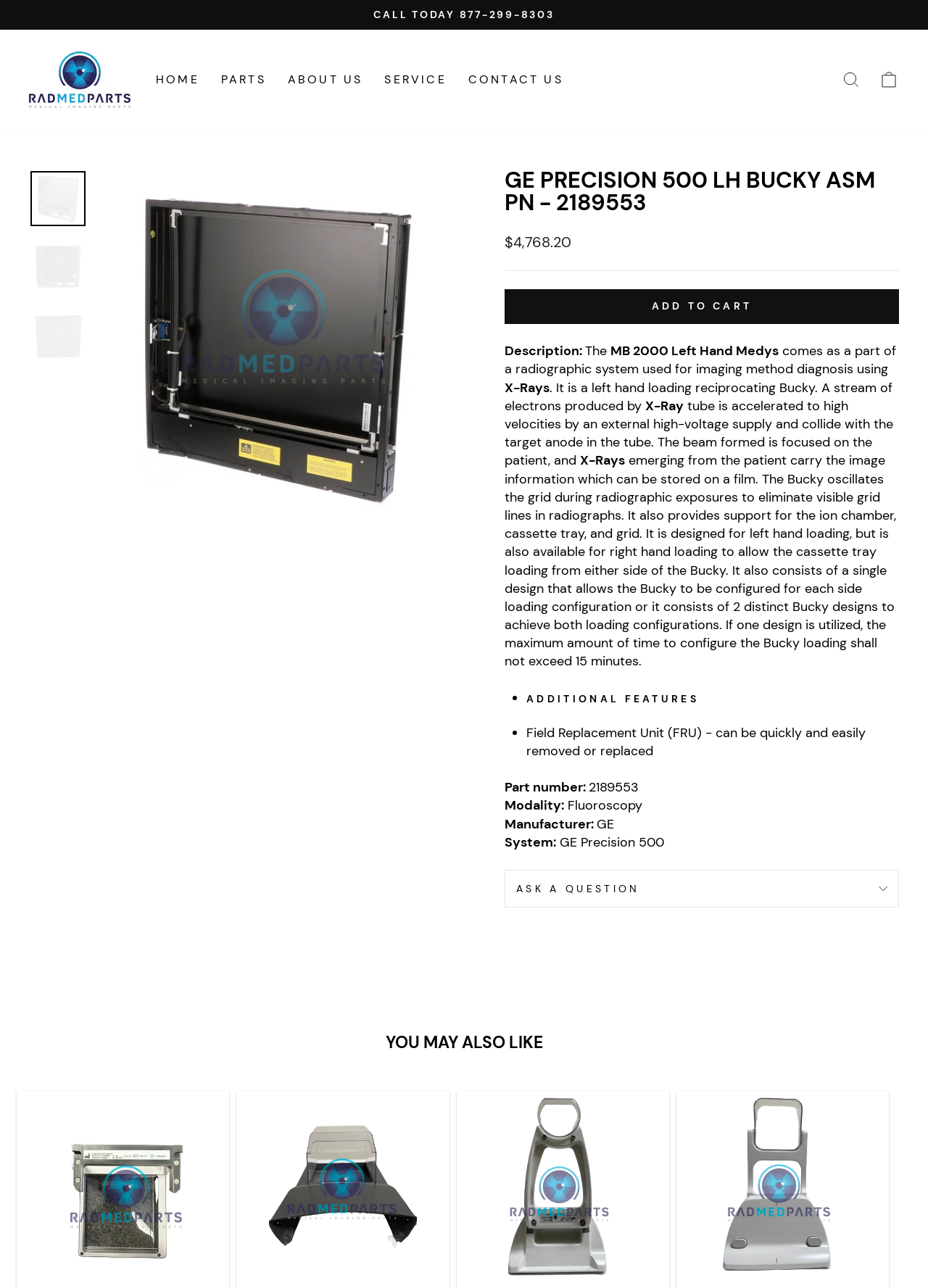Identify the bounding box coordinates for the element you need to click to achieve the following task: "Click the 'CONTACT US' link". Provide the bounding box coordinates as four float numbers between 0 and 1, in the form [left, top, right, bottom].

[0.493, 0.052, 0.619, 0.073]